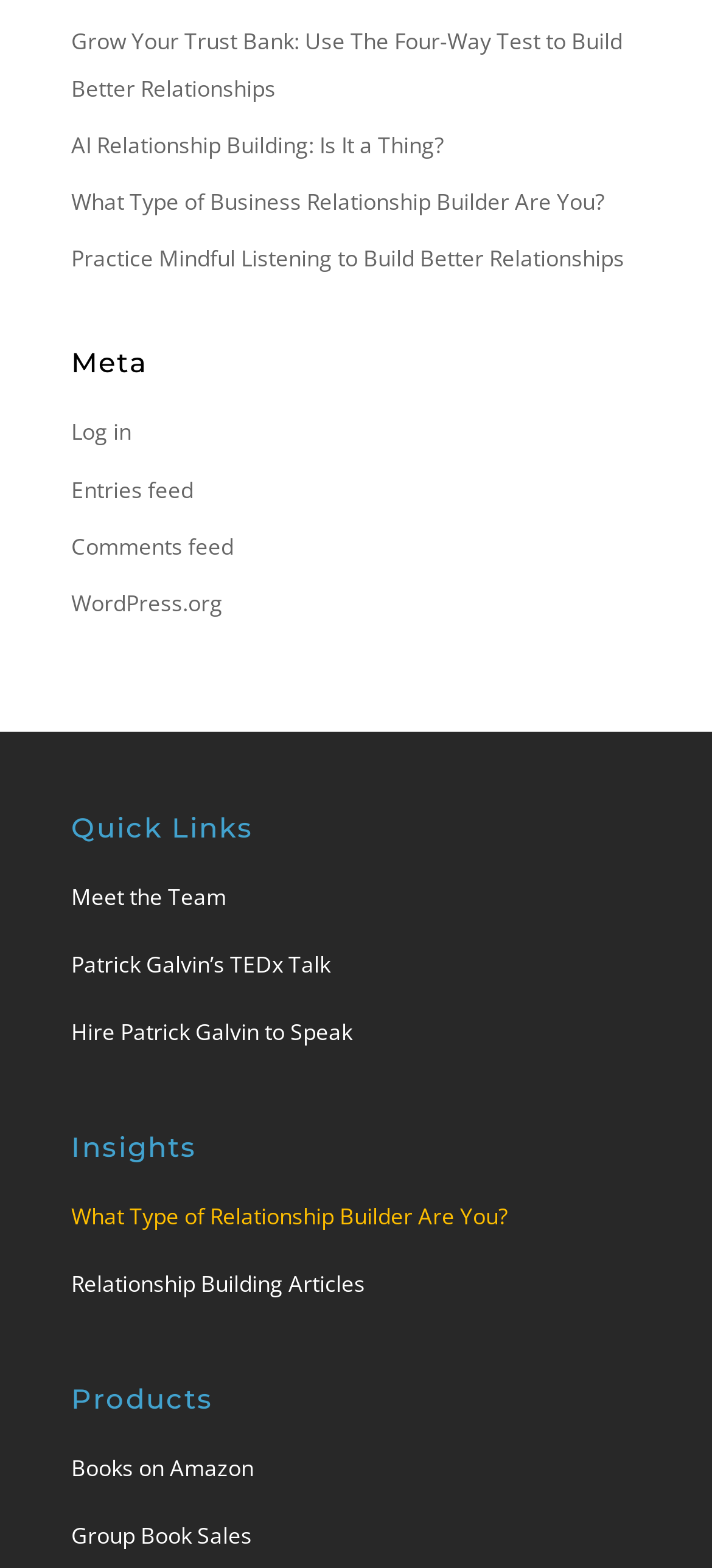Please identify the bounding box coordinates of the element that needs to be clicked to execute the following command: "Log in to your account". Provide the bounding box using four float numbers between 0 and 1, formatted as [left, top, right, bottom].

[0.1, 0.266, 0.185, 0.286]